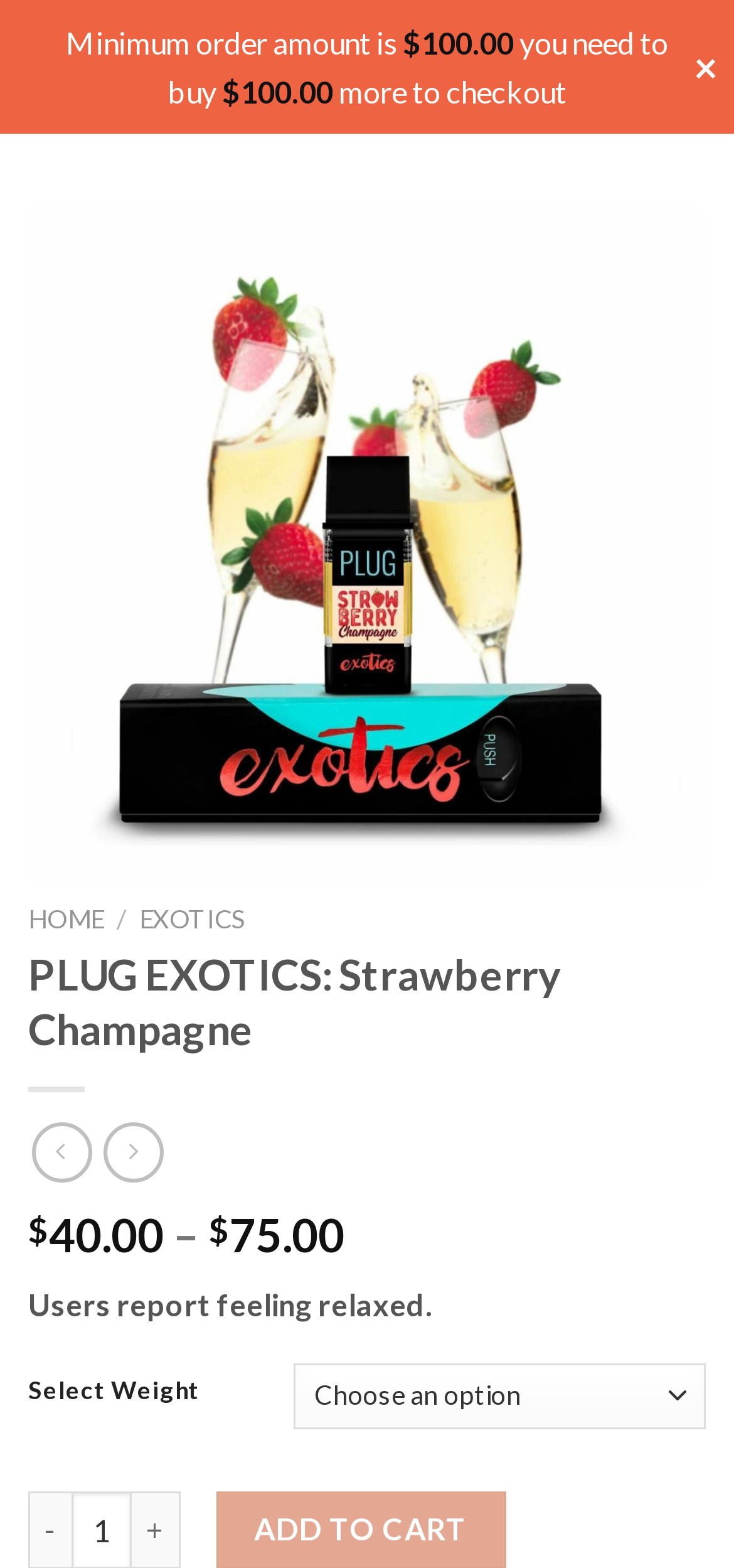Please provide the bounding box coordinates for the element that needs to be clicked to perform the following instruction: "Click the 'Next' button". The coordinates should be given as four float numbers between 0 and 1, i.e., [left, top, right, bottom].

[0.832, 0.305, 0.925, 0.392]